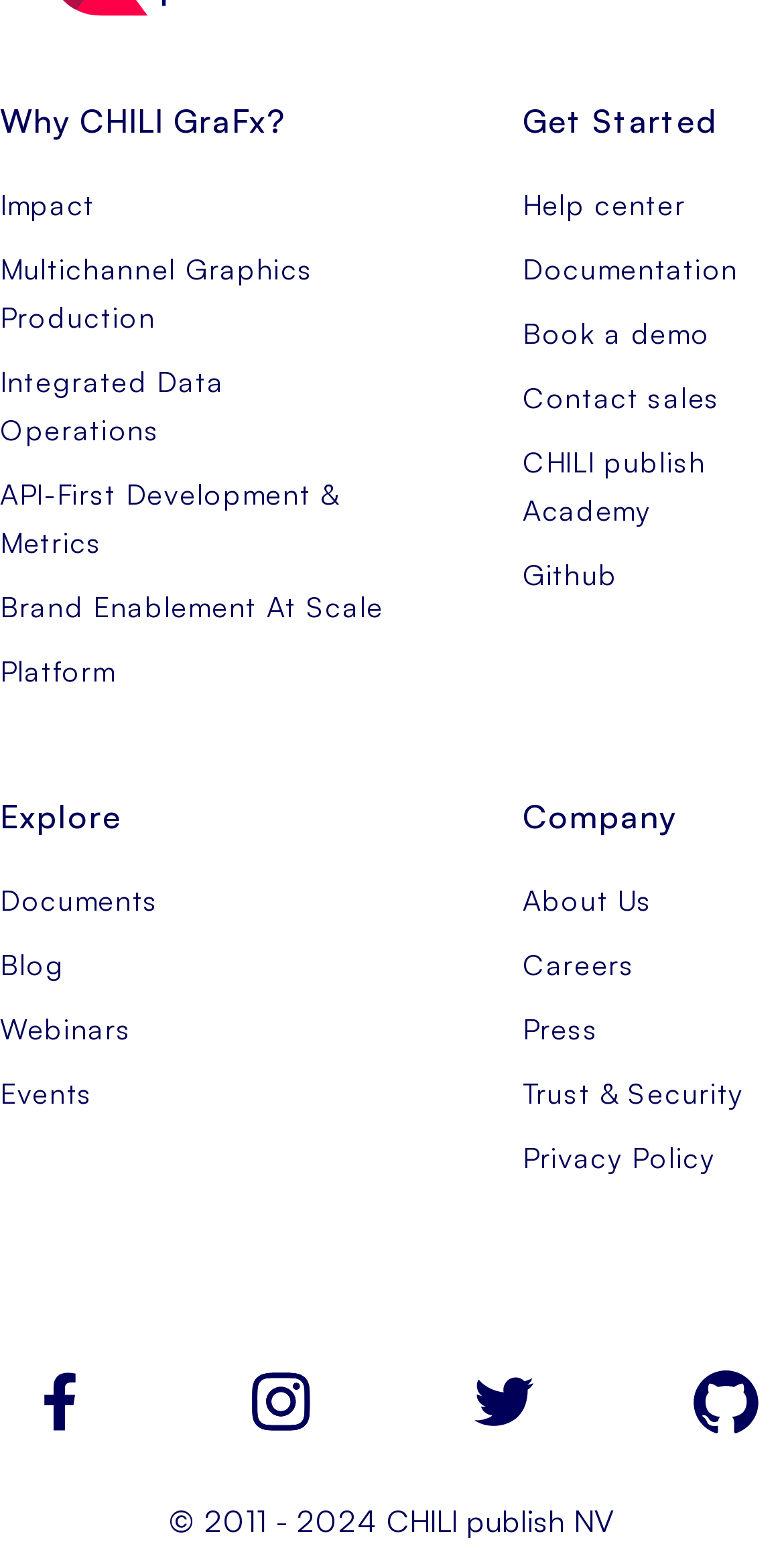Please give a short response to the question using one word or a phrase:
How many buttons are on the webpage?

3